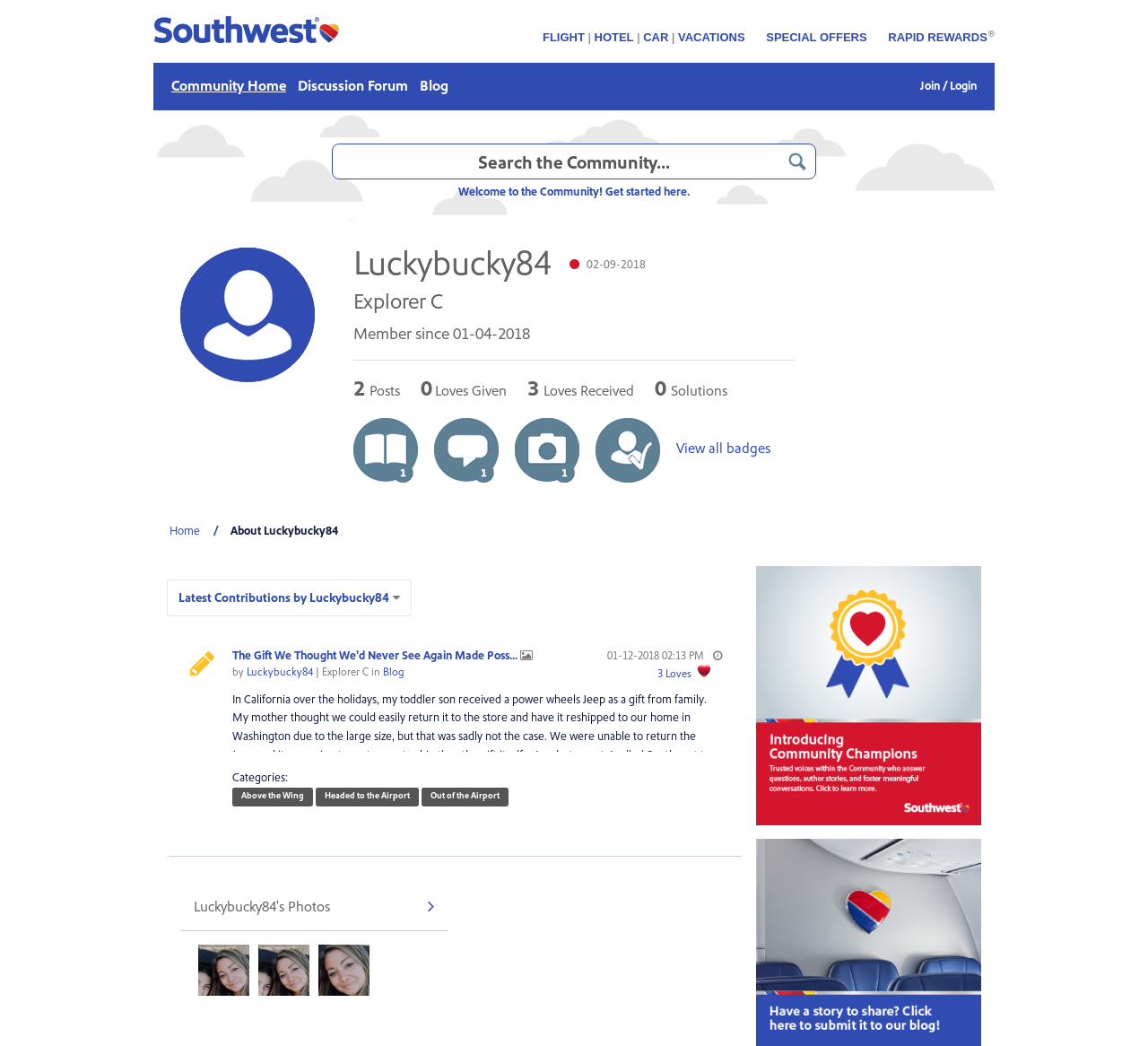Identify the bounding box coordinates of the region that should be clicked to execute the following instruction: "View all badges".

[0.589, 0.42, 0.671, 0.437]